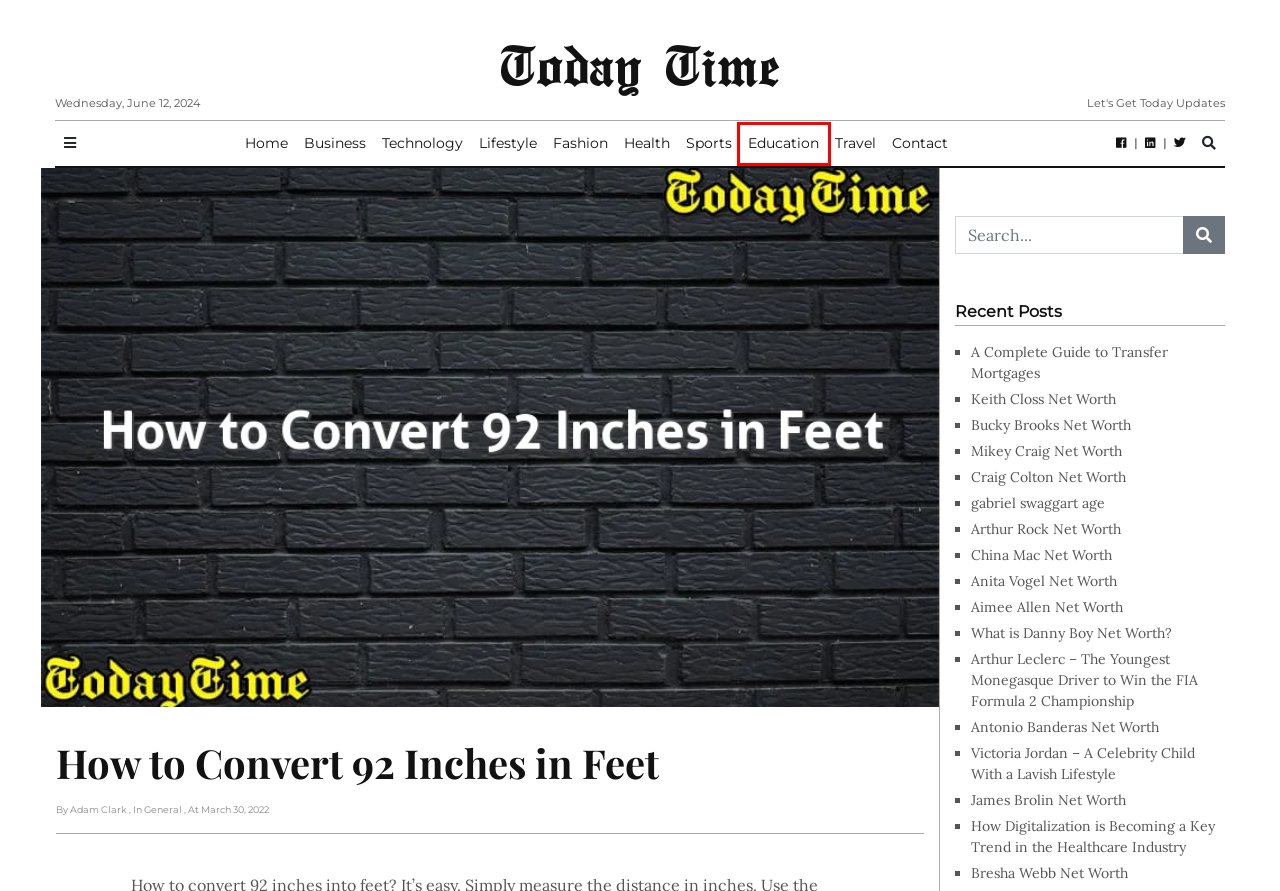You are provided with a screenshot of a webpage that includes a red rectangle bounding box. Please choose the most appropriate webpage description that matches the new webpage after clicking the element within the red bounding box. Here are the candidates:
A. Travel - Today Time
B. Victoria Jordan - A Celebrity Child With a Lavish Lifestyle - Today Time
C. Education - Today Time
D. Bucky Brooks Net Worth - Today Time
E. Health - Today Time
F. Contact - Today Time
G. gabriel swaggart age - Today Time
H. Sports - Today Time

C